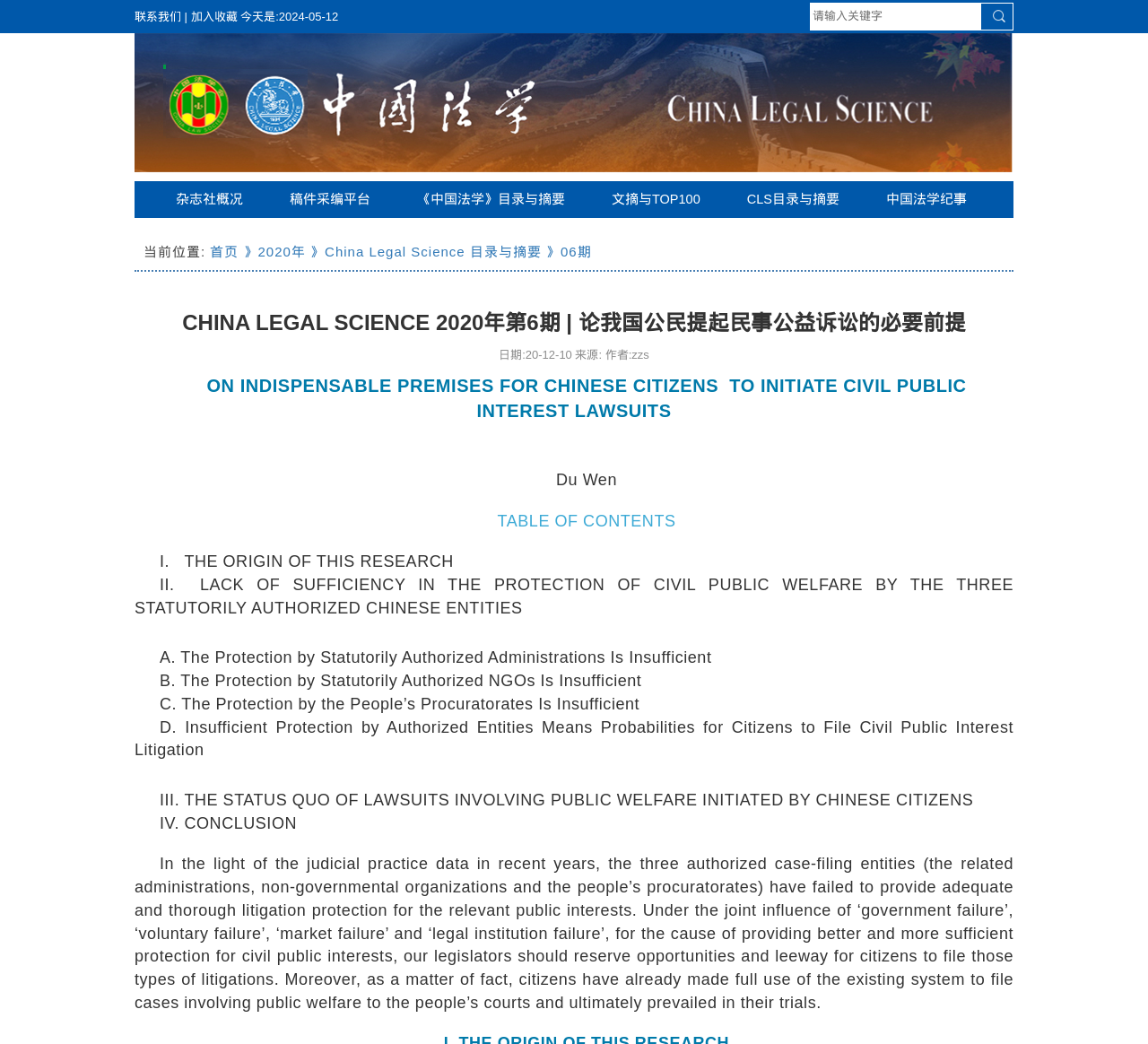Find and provide the bounding box coordinates for the UI element described here: "》China Legal Science 目录与摘要". The coordinates should be given as four float numbers between 0 and 1: [left, top, right, bottom].

[0.27, 0.234, 0.476, 0.248]